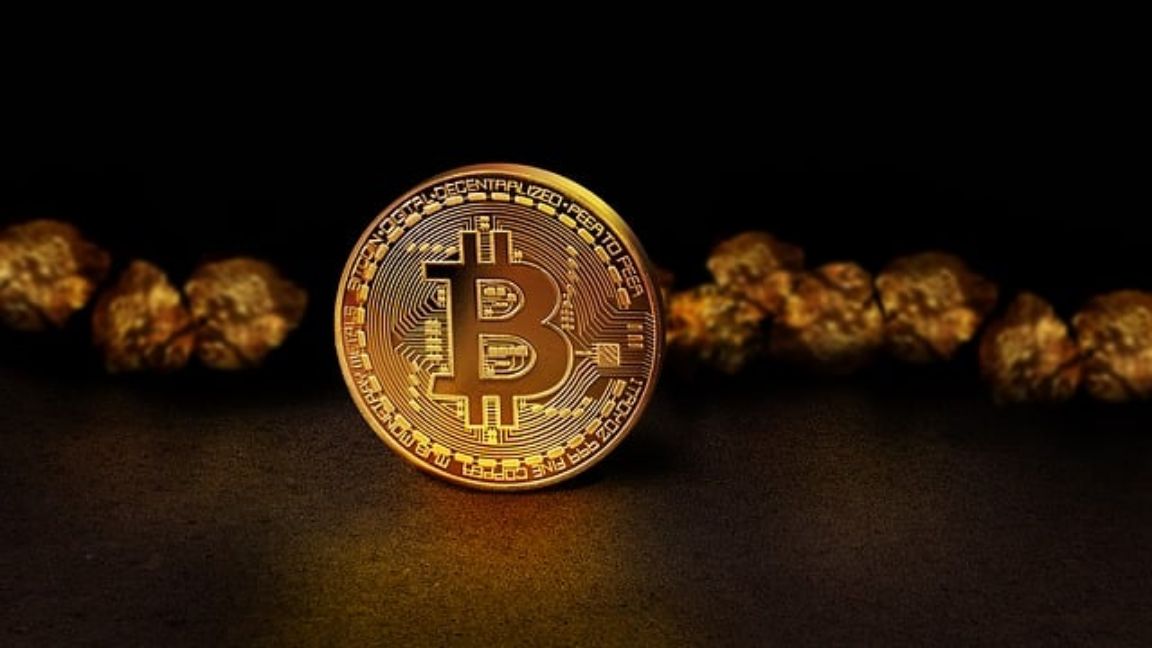What is behind the Bitcoin coin?
Offer a detailed and exhaustive answer to the question.

According to the caption, behind the Bitcoin coin, there is a 'blurred row of textured nuggets' that adds a layer of depth to the image and evokes associations between digital currency and tangible assets.